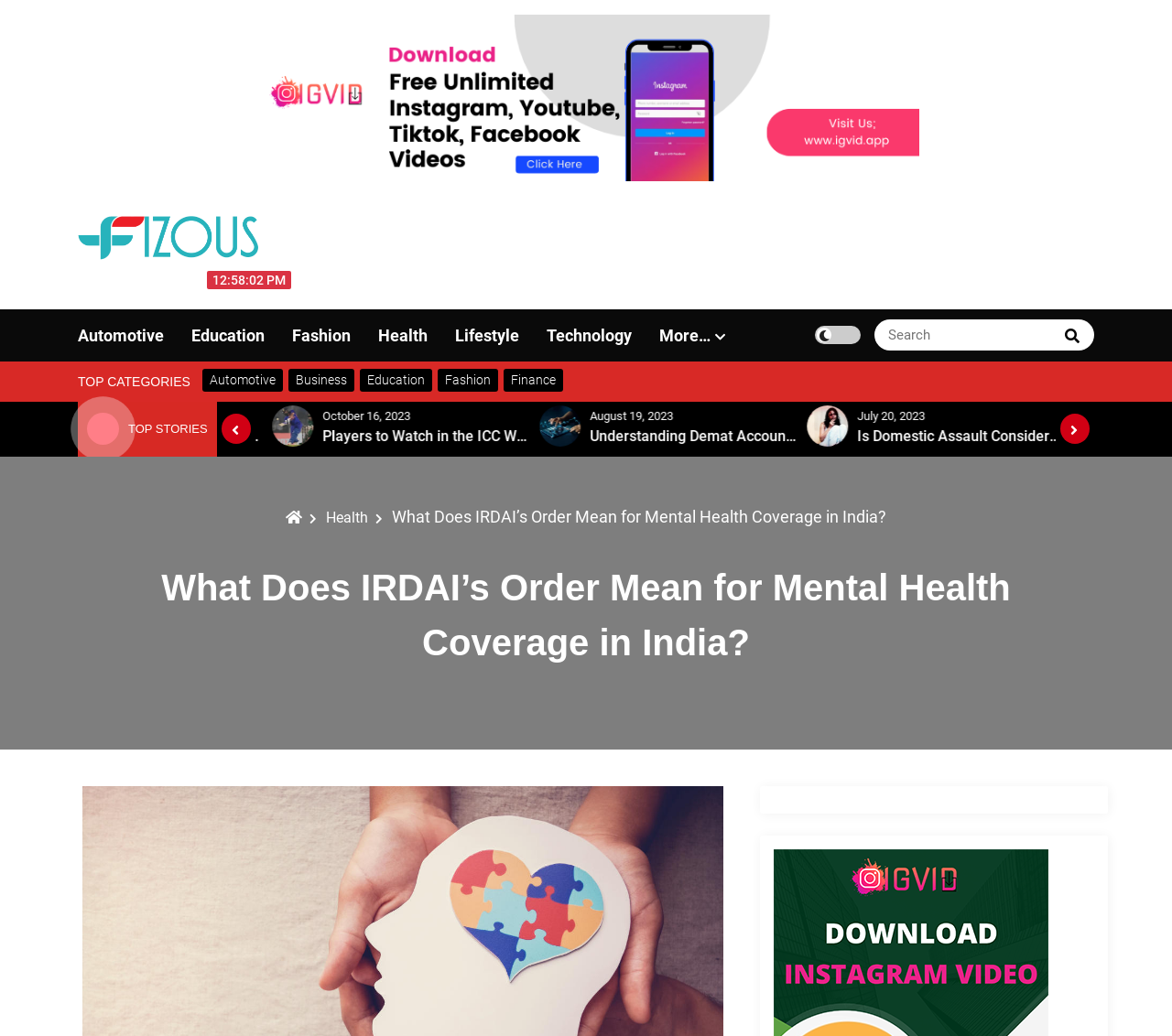Please identify the bounding box coordinates of the clickable area that will allow you to execute the instruction: "Read the article about mental health coverage in India".

[0.066, 0.541, 0.934, 0.647]